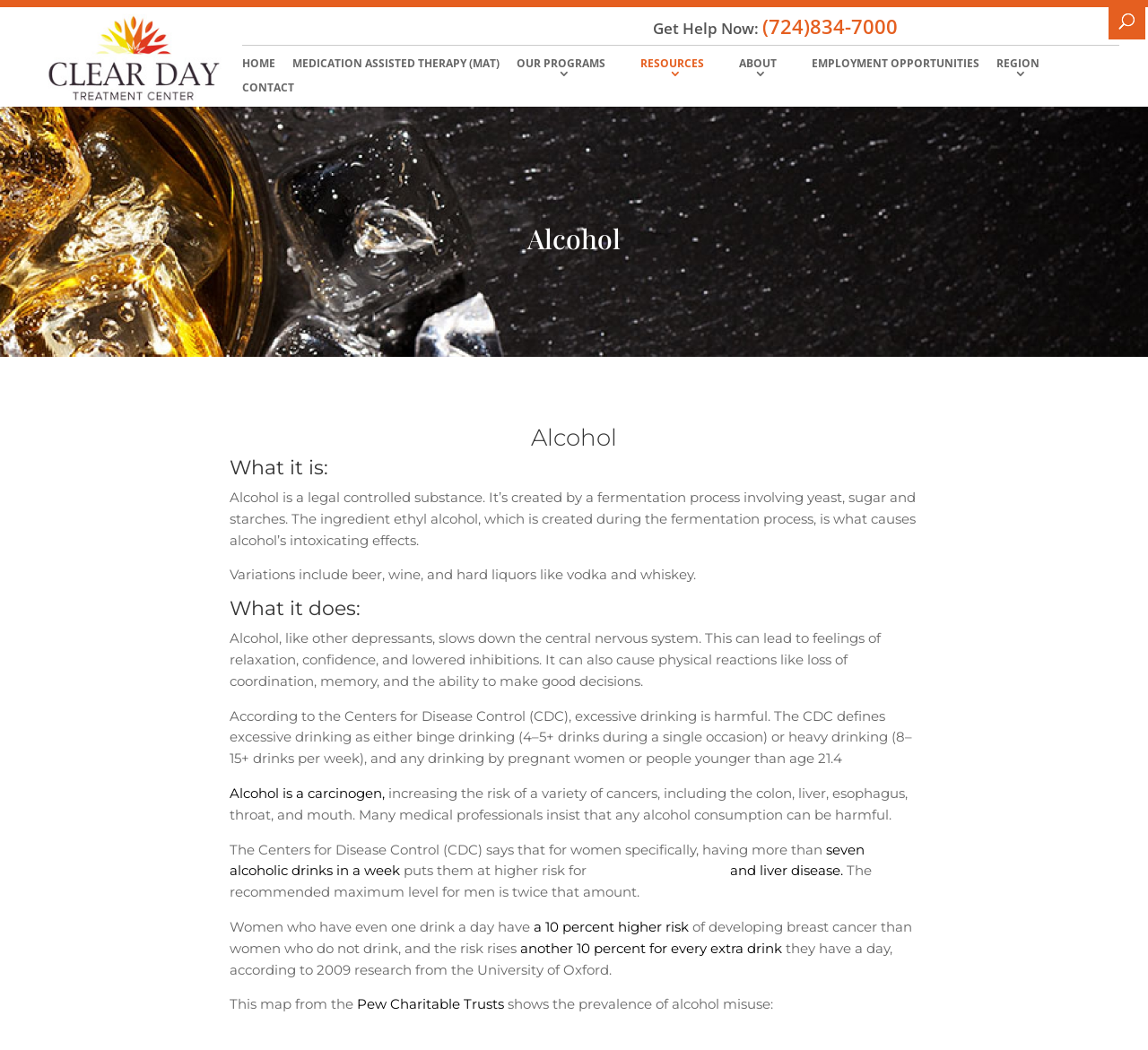Describe all visible elements and their arrangement on the webpage.

The webpage is about alcohol and its effects, provided by Clear Day Treatment Center. At the top, there is a "Get Help Now" section with a phone number and a link to the treatment center's website. Below this section, there is a navigation menu with links to different pages, including "HOME", "MEDICATION ASSISTED THERAPY (MAT)", "OUR PROGRAMS", "RESOURCES", "ABOUT", "EMPLOYMENT OPPORTUNITIES", and "CONTACT". 

On the left side, there is a search box where users can search for specific topics. The main content of the webpage is divided into sections, each with a heading. The first section is about what alcohol is, describing it as a legal controlled substance created through fermentation. The text explains that variations of alcohol include beer, wine, and hard liquors like vodka and whiskey.

The next section, "What it does", explains the effects of alcohol on the central nervous system, leading to feelings of relaxation and lowered inhibitions, as well as physical reactions like loss of coordination and memory. The webpage also cites the Centers for Disease Control (CDC) in defining excessive drinking and its harmful effects.

Further down, the webpage discusses the risks associated with alcohol consumption, including an increased risk of various cancers, heart disease, stroke, and liver disease. It also provides information on the recommended maximum levels of alcohol consumption for men and women. The webpage includes links to external sources, such as the Pew Charitable Trusts, to provide additional information and statistics on alcohol misuse.